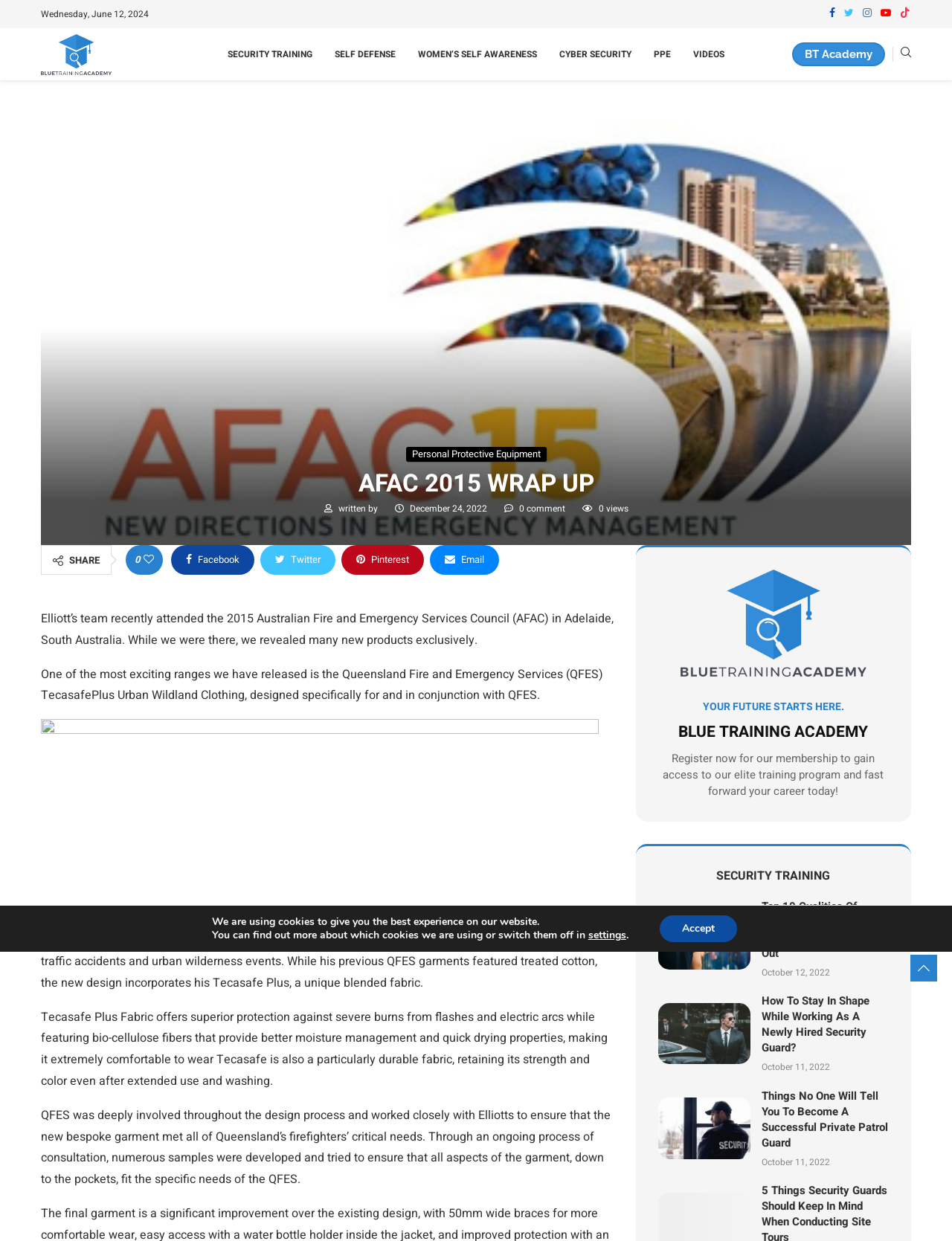Elaborate on the different components and information displayed on the webpage.

This webpage is about the Blue Training Academy Blog, specifically a wrap-up of the 2015 Australian Fire and Emergency Services Council (AFAC) event. At the top, there is a date "Wednesday, June 12, 2024" and a row of social media links to Facebook, Twitter, Instagram, Youtube, and Tiktok. Below that, there is a logo of the Blue Training Academy Blog with a link to the blog.

On the left side, there are several links to different training categories, including Security Training, Self Defense, Women's Self Awareness, Cyber Security, PPE, and Videos. On the right side, there is a link to BT Academy and a search icon.

The main content of the page is about the AFAC 2015 event, where Elliott's team revealed many new products exclusively. There are several paragraphs of text describing the new Queensland Fire and Emergency Services (QFES) TecasafePlus Urban Wildland Clothing, designed specifically for and in conjunction with QFES. The text explains the features and benefits of the Tecasafe Plus fabric used in the garment.

Below the main content, there is a call-to-action to register for membership to gain access to elite training programs. There are also several links to other blog posts related to security training, including "Top 10 Qualities Of Effective Security Guards That Make Them Stand Out", "How To Stay In Shape While Working As A Newly Hired Security Guard?", and "Things No One Will Tell You To Become A Successful Private Patrol Guard".

At the bottom of the page, there is a GDPR Cookie Banner with a message about using cookies and a link to settings to switch them off. There is also an "Accept" button to accept the use of cookies.